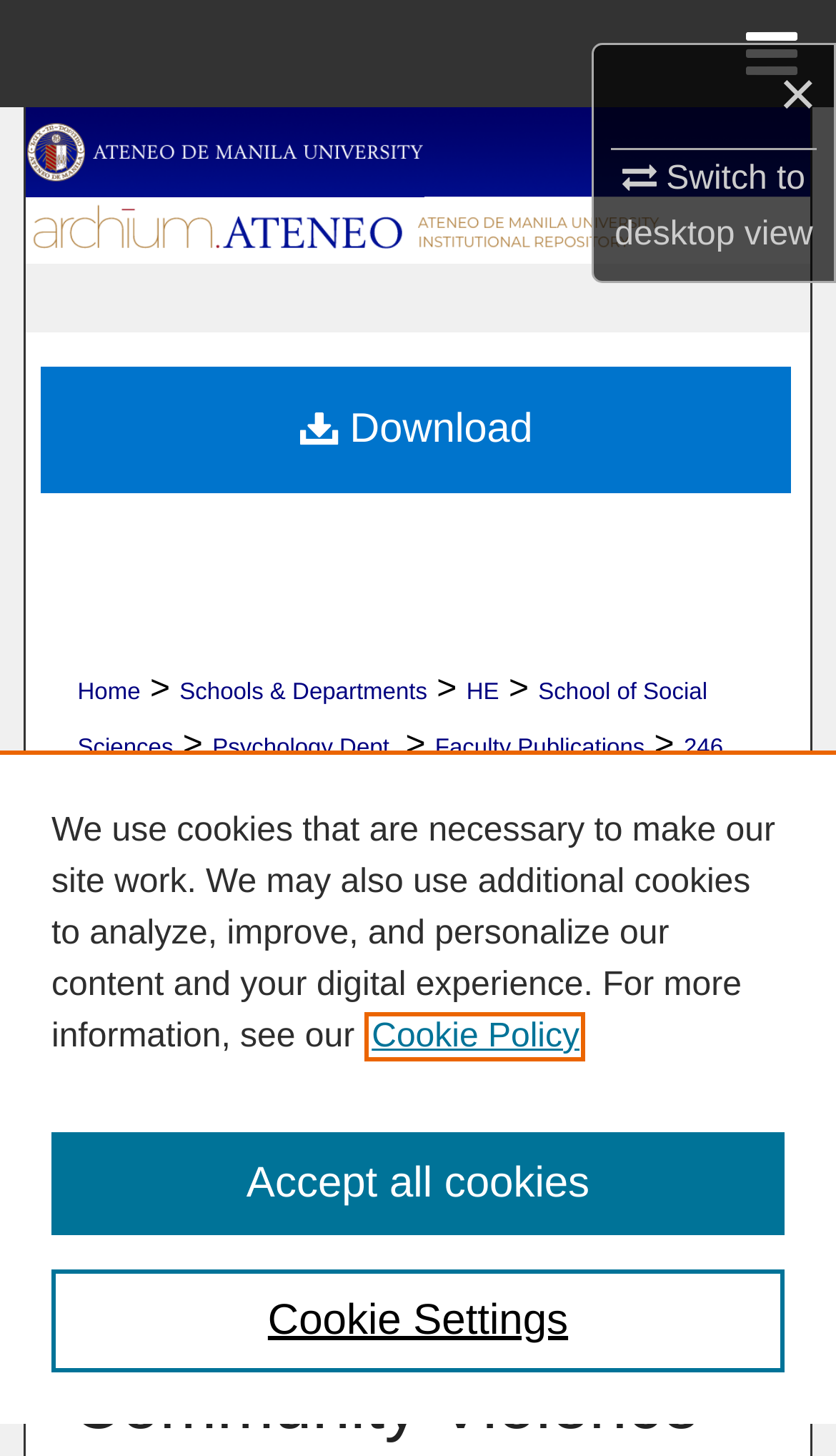Determine the bounding box coordinates for the HTML element described here: "Search".

[0.0, 0.074, 1.0, 0.147]